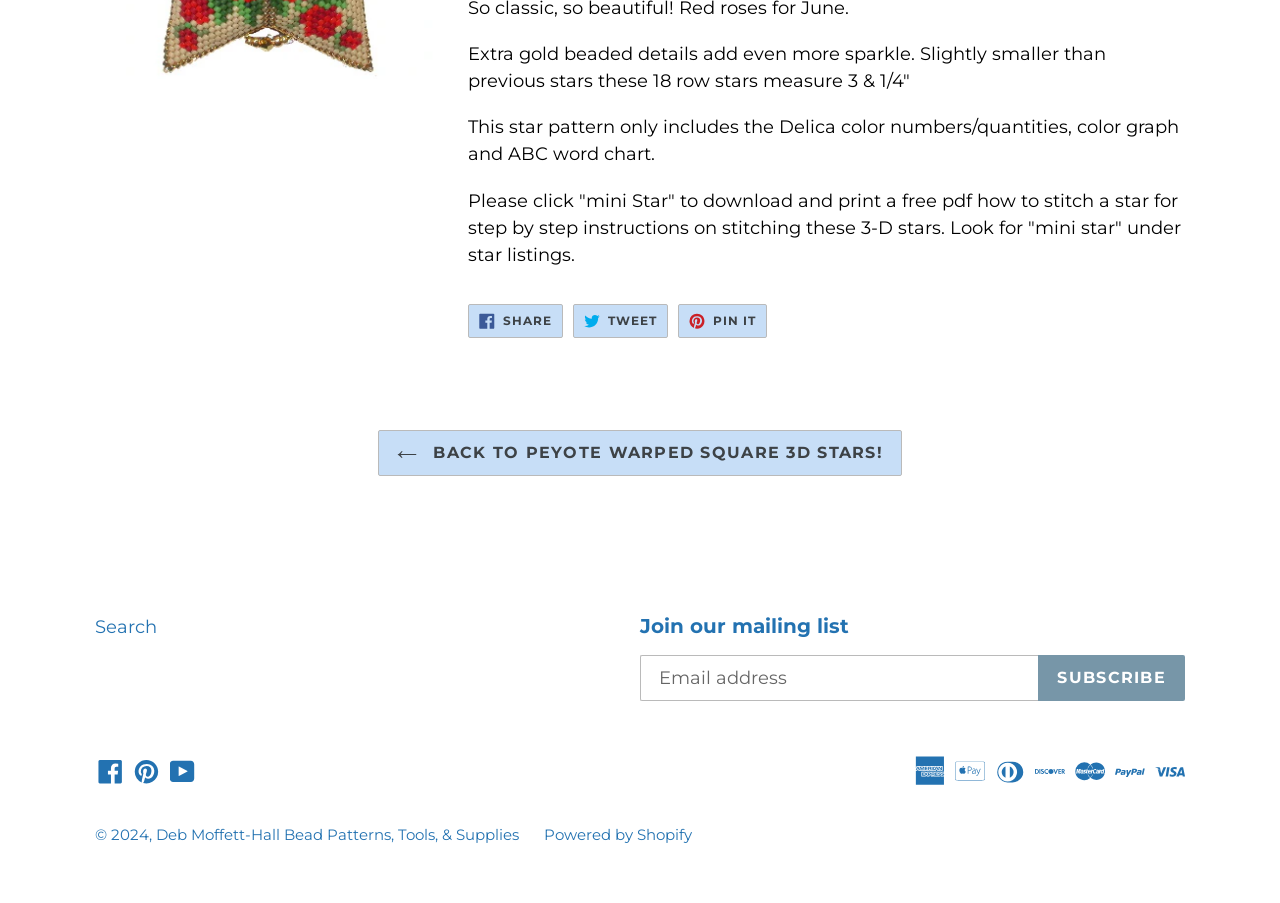Given the element description: "parent_node: SUBSCRIBE name="contact[email]" placeholder="Email address"", predict the bounding box coordinates of the UI element it refers to, using four float numbers between 0 and 1, i.e., [left, top, right, bottom].

[0.5, 0.726, 0.811, 0.777]